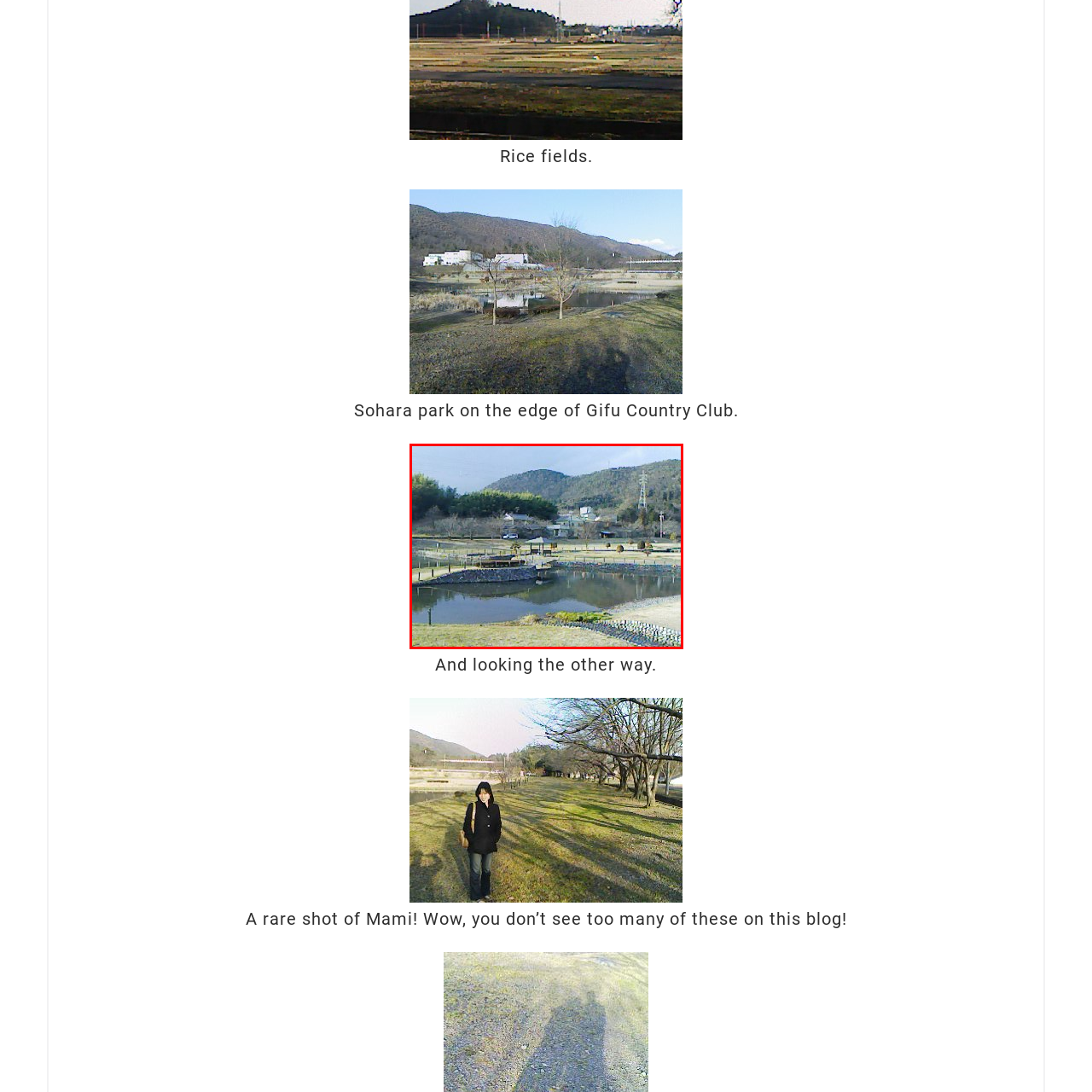Examine the image within the red boundary and respond with a single word or phrase to the question:
What is the purpose of the gazebo?

Relaxation and observation